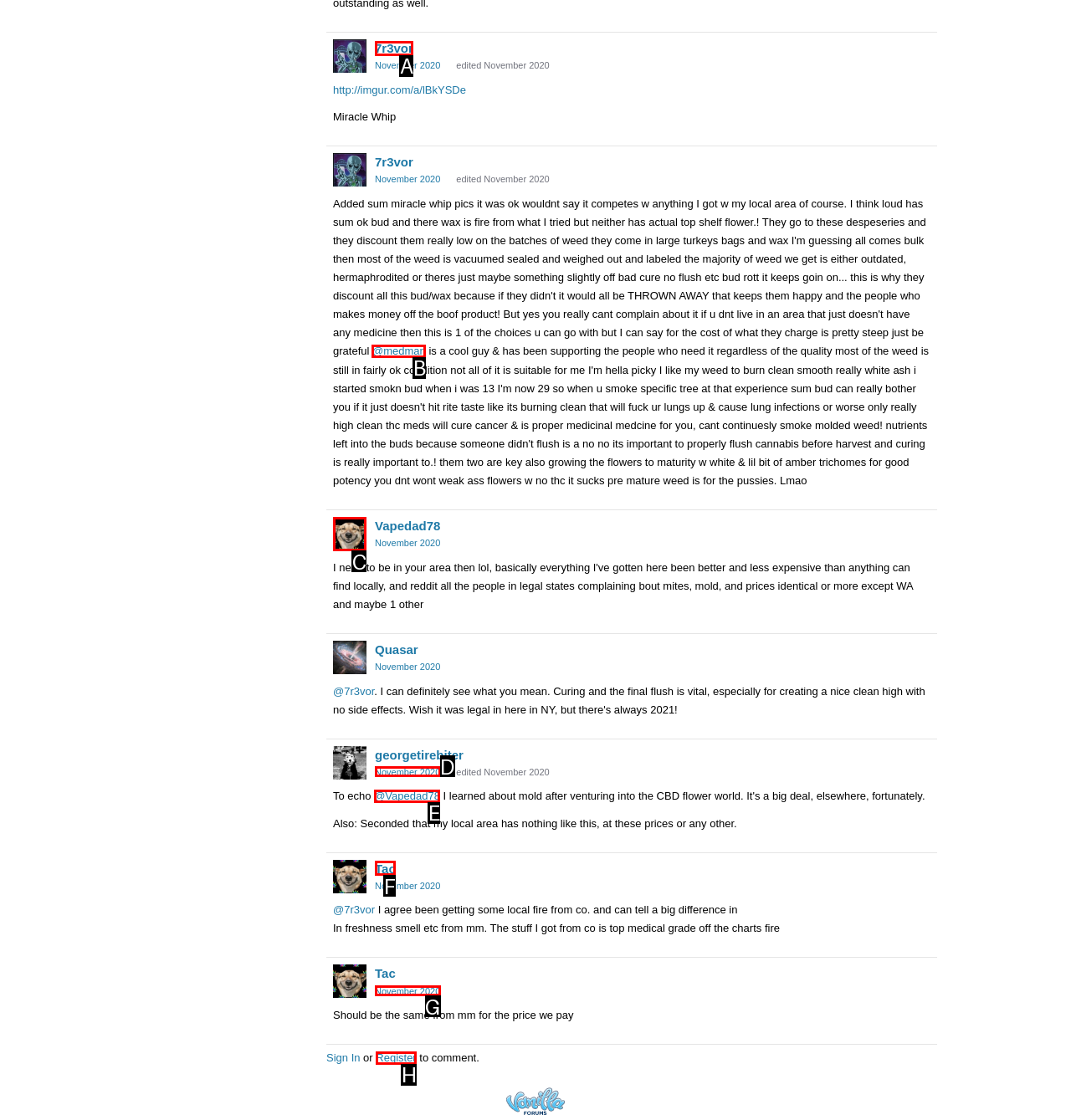Show which HTML element I need to click to perform this task: Reply to the post of Vapedad78 Answer with the letter of the correct choice.

C